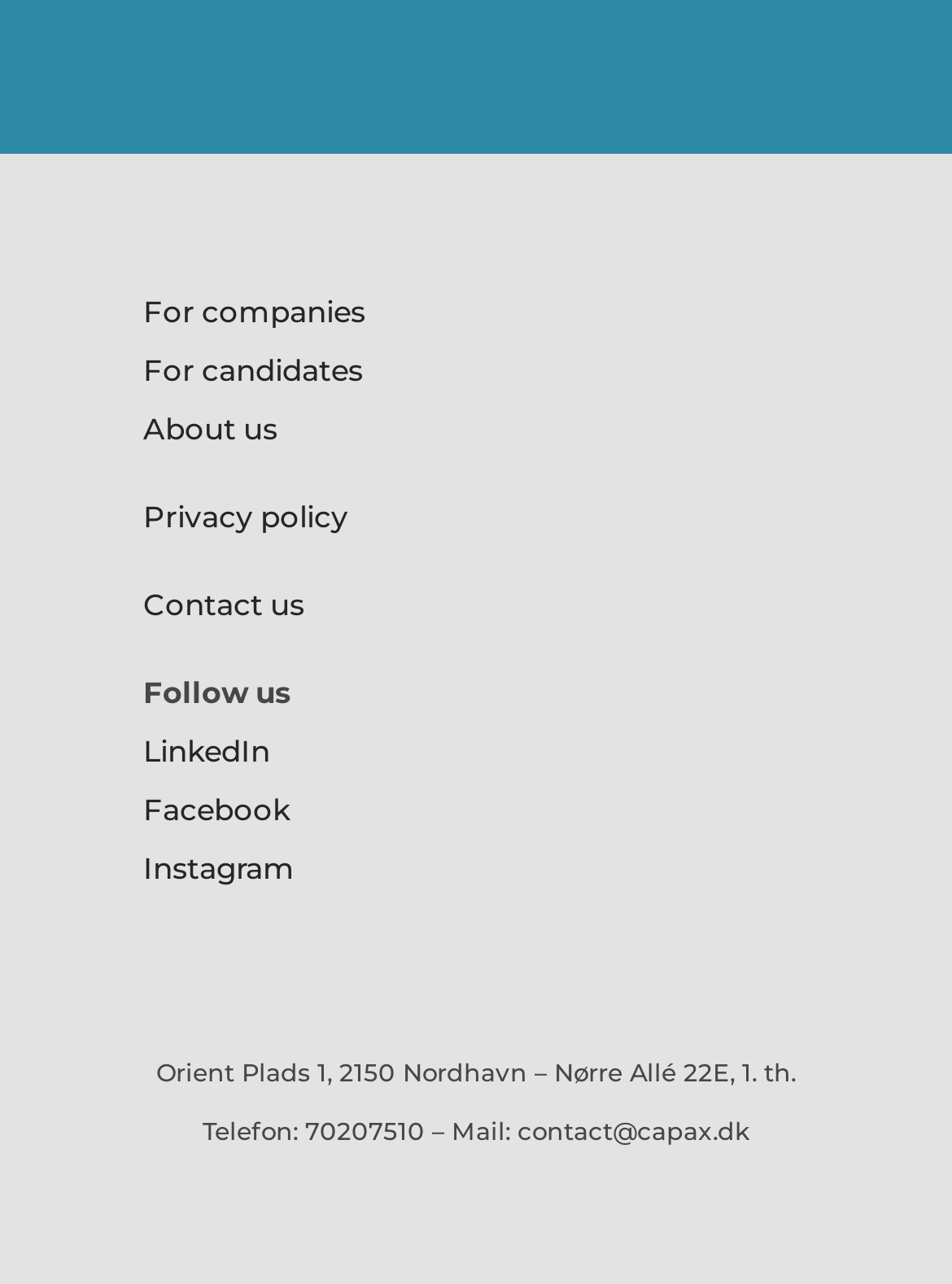Locate the bounding box coordinates of the element I should click to achieve the following instruction: "Follow us on LinkedIn".

[0.15, 0.571, 0.283, 0.599]